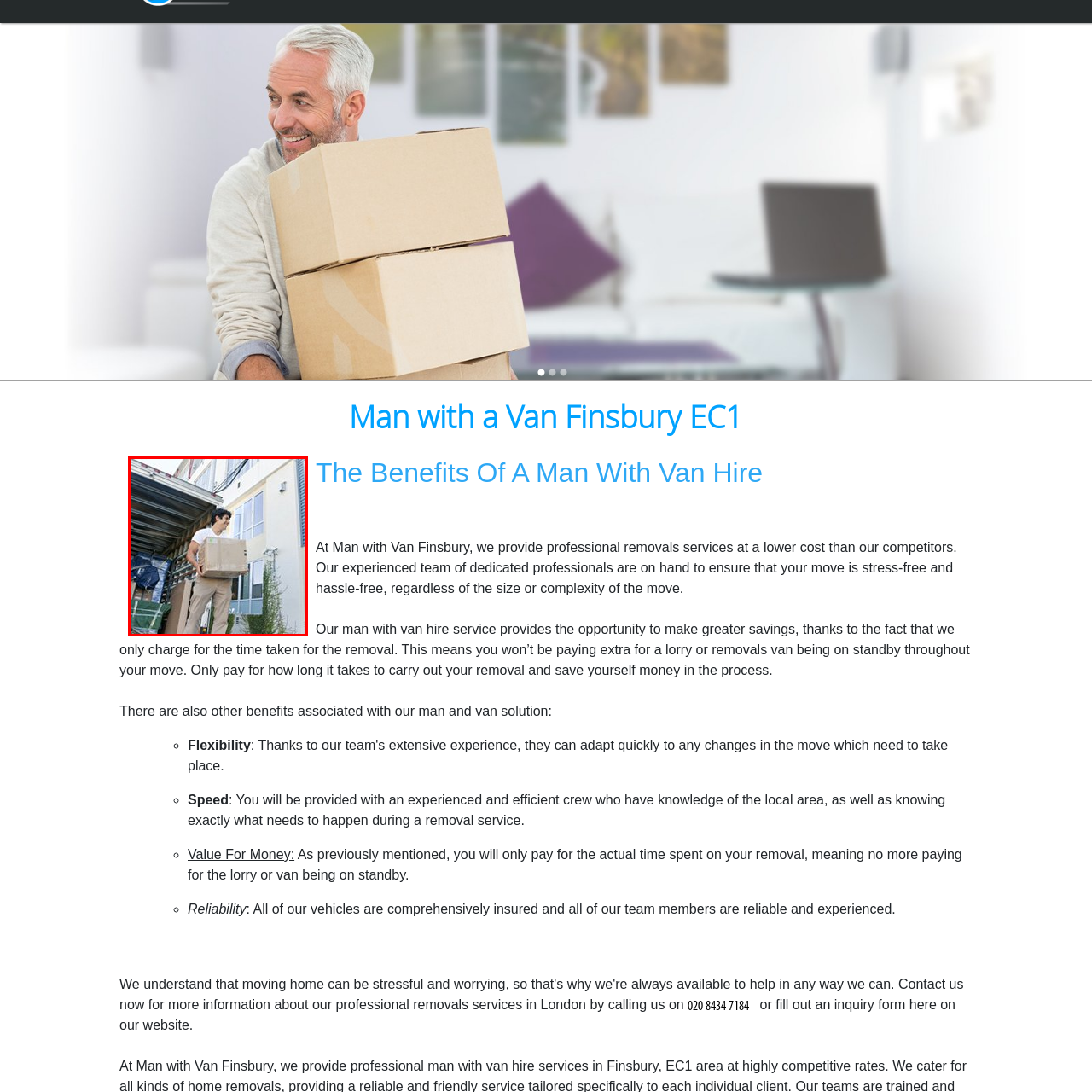What is loaded on the truck?
Consider the portion of the image within the red bounding box and answer the question as detailed as possible, referencing the visible details.

The truck is partially visible in the image, and it is loaded with various items, reflecting the nature of a busy moving day, which suggests that the moving service is handling a significant amount of cargo.